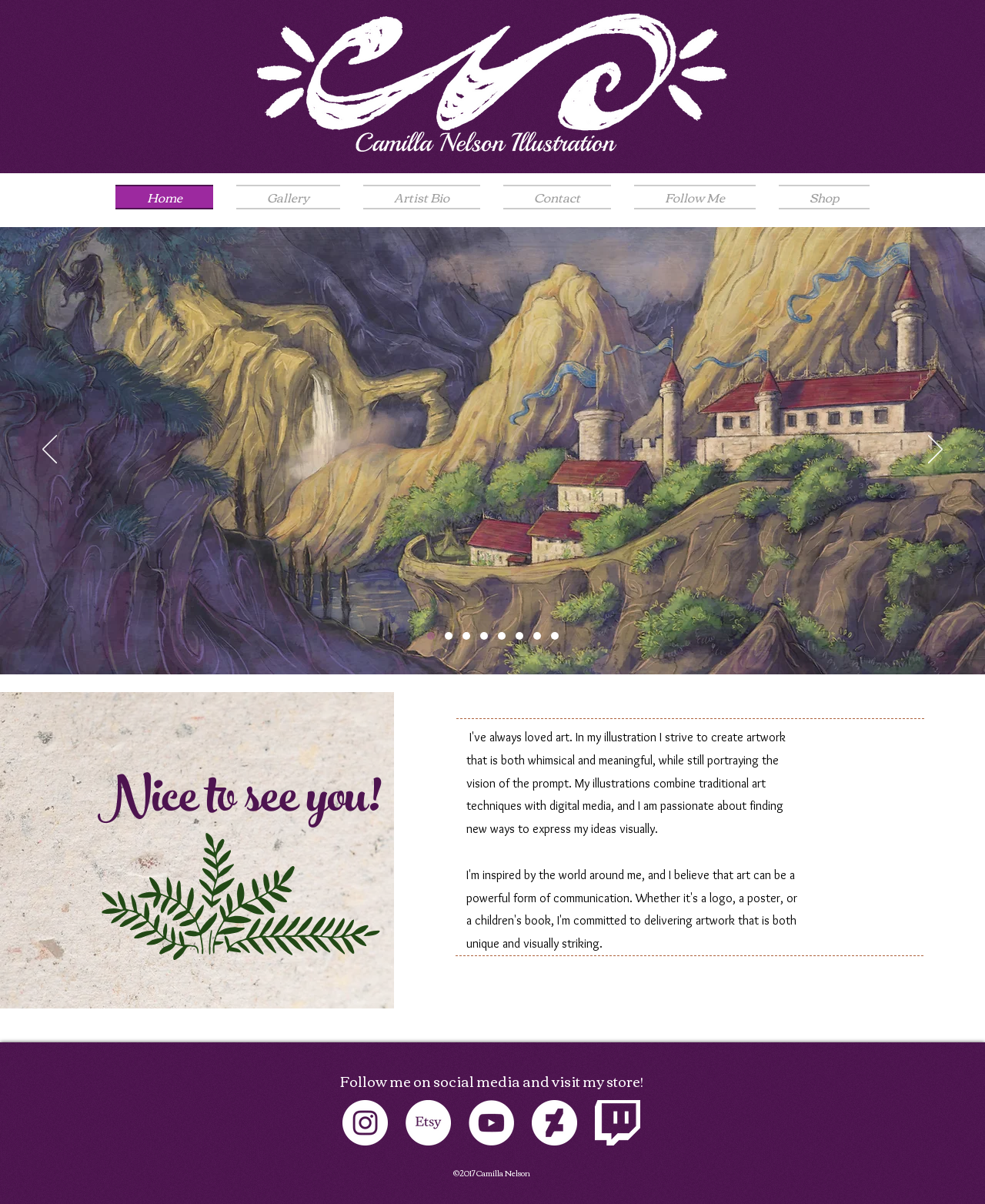Determine the bounding box coordinates of the element that should be clicked to execute the following command: "Follow Camilla Nelson on Instagram".

[0.348, 0.914, 0.394, 0.951]